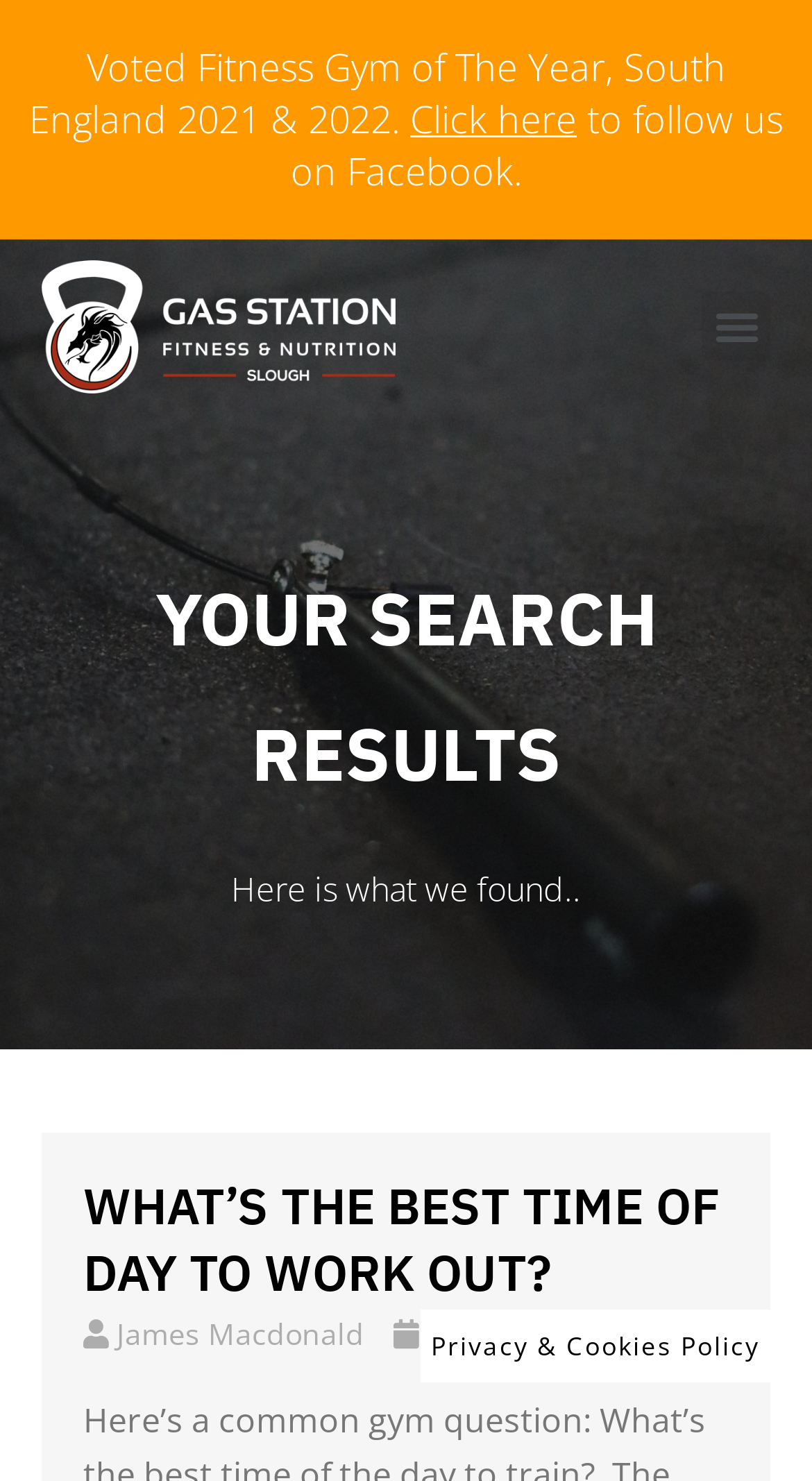Provide a thorough description of this webpage.

The webpage appears to be an archive page of a fitness and nutrition website, specifically CrossFit Slough. At the top, there is a prominent announcement stating that the gym was voted Fitness Gym of the Year in South England for 2021 and 2022. Below this, there is a call-to-action to follow the gym on Facebook, accompanied by a link.

To the right of the announcement, there is a menu toggle button. Below this, the page displays search results, with a heading indicating that the results are from a search query. The search results include a brief description, followed by a list of articles.

The first article is titled "WHAT'S THE BEST TIME OF DAY TO WORK OUT?" and is accompanied by a link to the full article. The article is attributed to James Macdonald and was published on October 31, 2023. 

At the bottom of the page, there is a button linking to the website's Privacy & Cookies Policy.